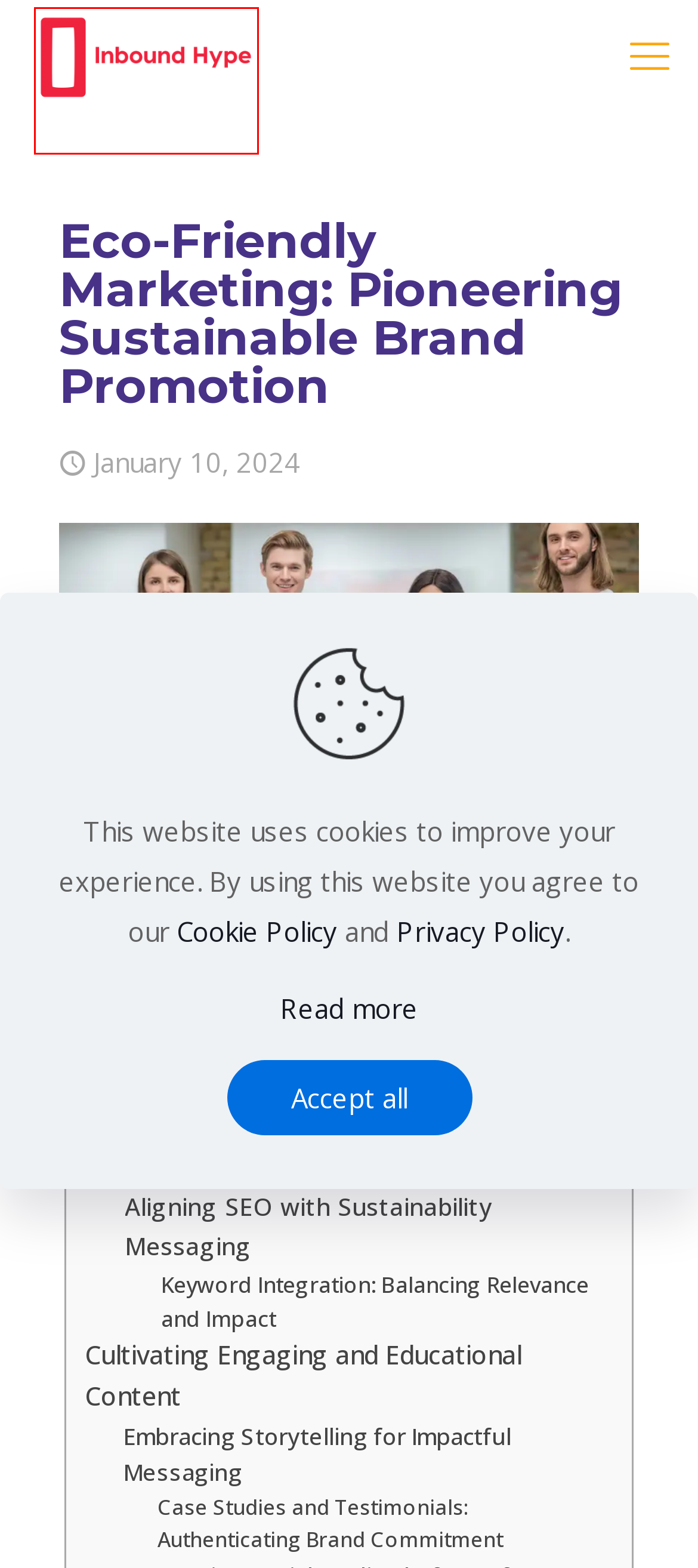You have received a screenshot of a webpage with a red bounding box indicating a UI element. Please determine the most fitting webpage description that matches the new webpage after clicking on the indicated element. The choices are:
A. Email Archives | Inbound Hype
B. digital agency Archives | Inbound Hype
C. Cookie Policy | Media Company | Inbound Hype
D. Privacy Policy | Media Company | Inbound Hype
E. Contact Us | Media Company | Inbound Hype
F. Inbound Hype | Media Company | Sri Lanka
G. digital marketing Archives | Inbound Hype
H. entrepreneurship Archives | Inbound Hype

F